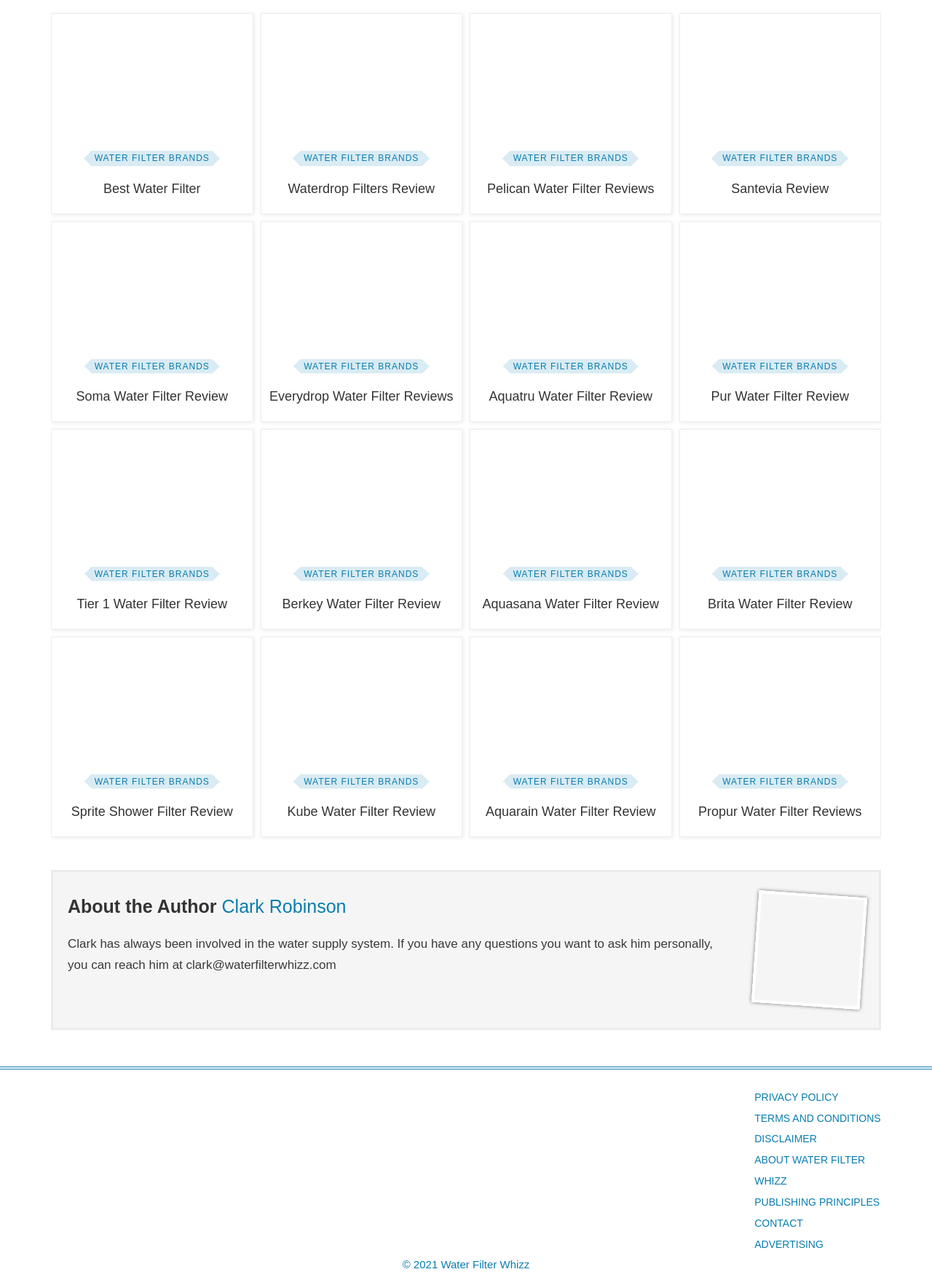Using the description: "Campaigns", determine the UI element's bounding box coordinates. Ensure the coordinates are in the format of four float numbers between 0 and 1, i.e., [left, top, right, bottom].

None